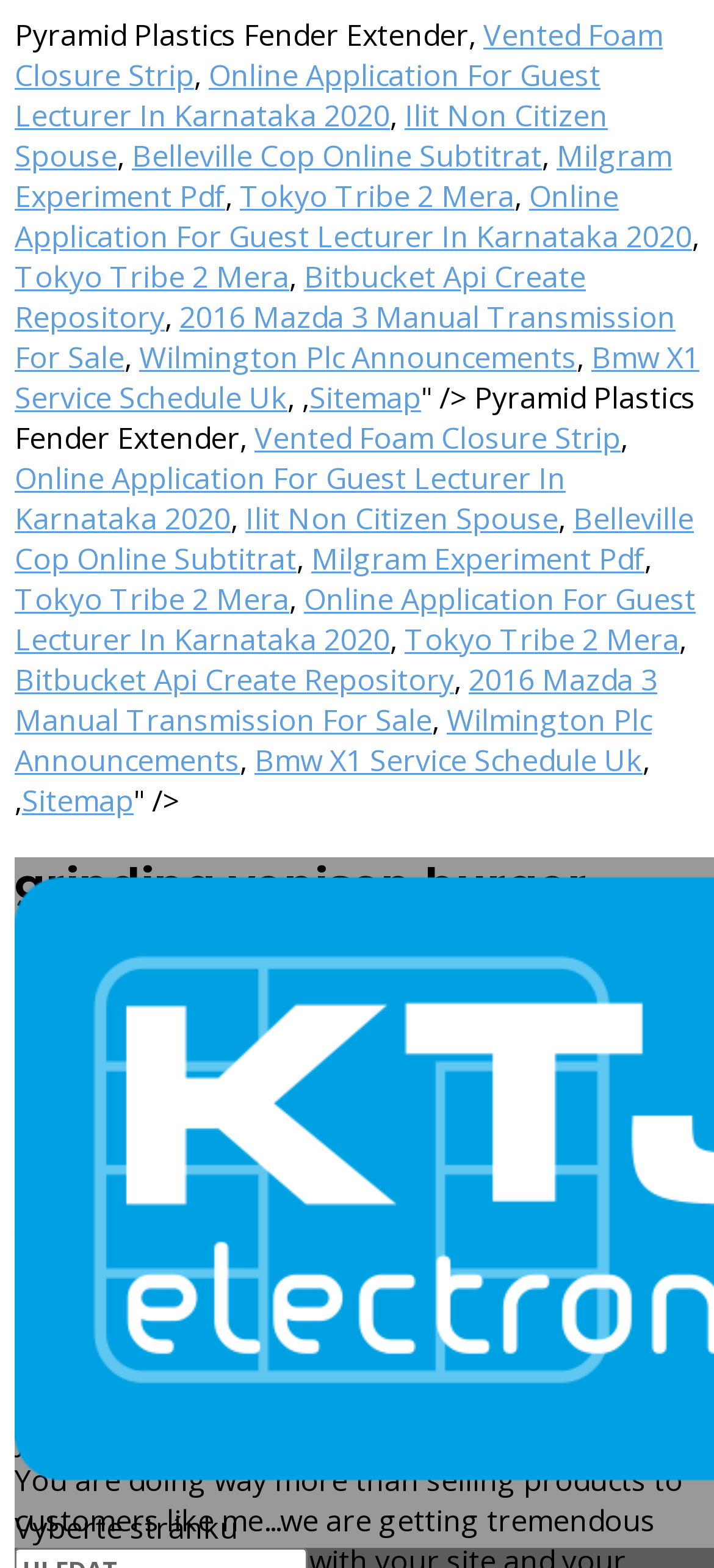Identify the bounding box coordinates for the element you need to click to achieve the following task: "Visit Online Application For Guest Lecturer In Karnataka 2020". Provide the bounding box coordinates as four float numbers between 0 and 1, in the form [left, top, right, bottom].

[0.021, 0.035, 0.841, 0.086]